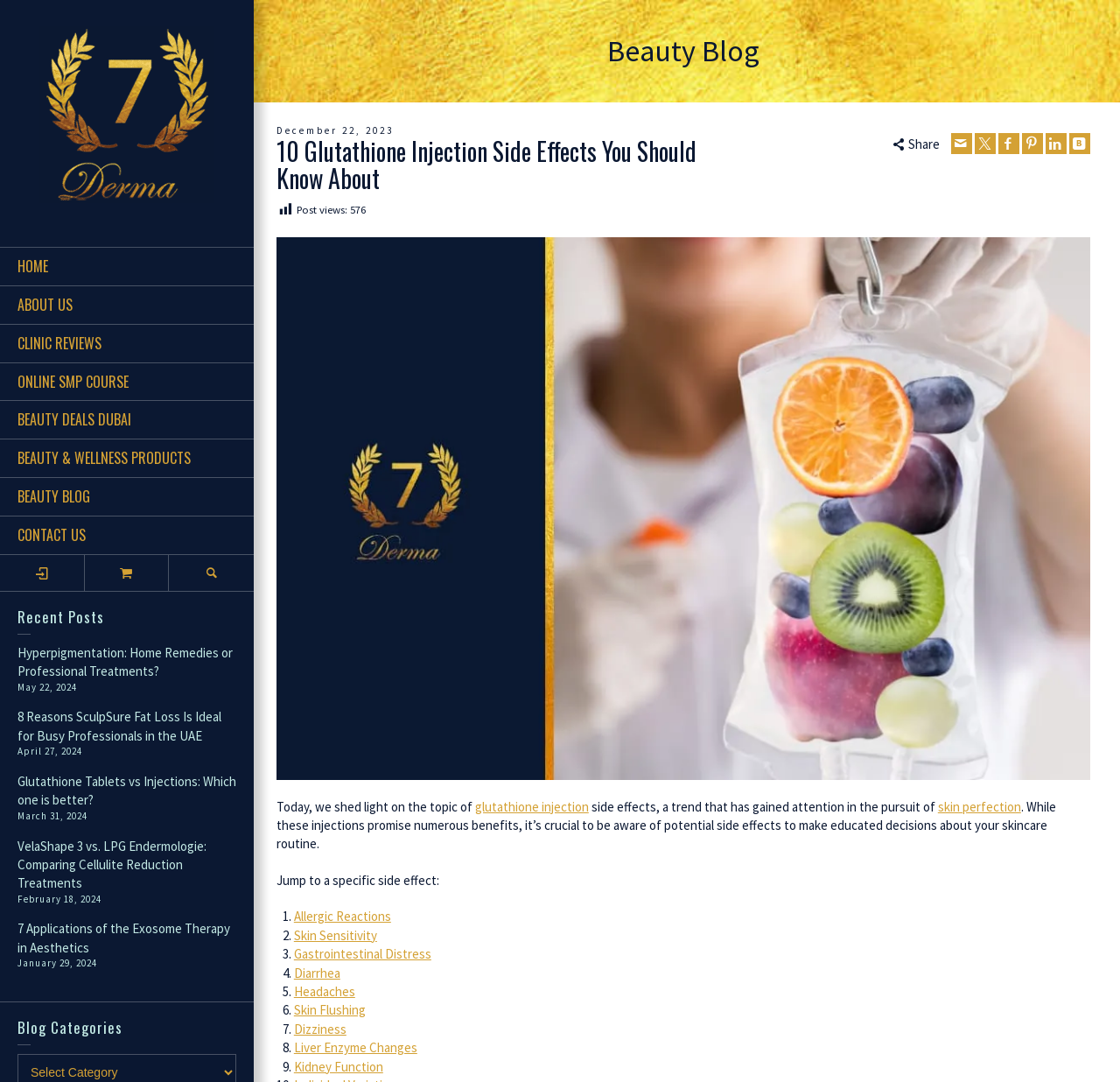Please find the bounding box coordinates of the section that needs to be clicked to achieve this instruction: "Click on the 'Glutathione Injection Side Effects You Should Know About' link".

[0.247, 0.128, 0.661, 0.178]